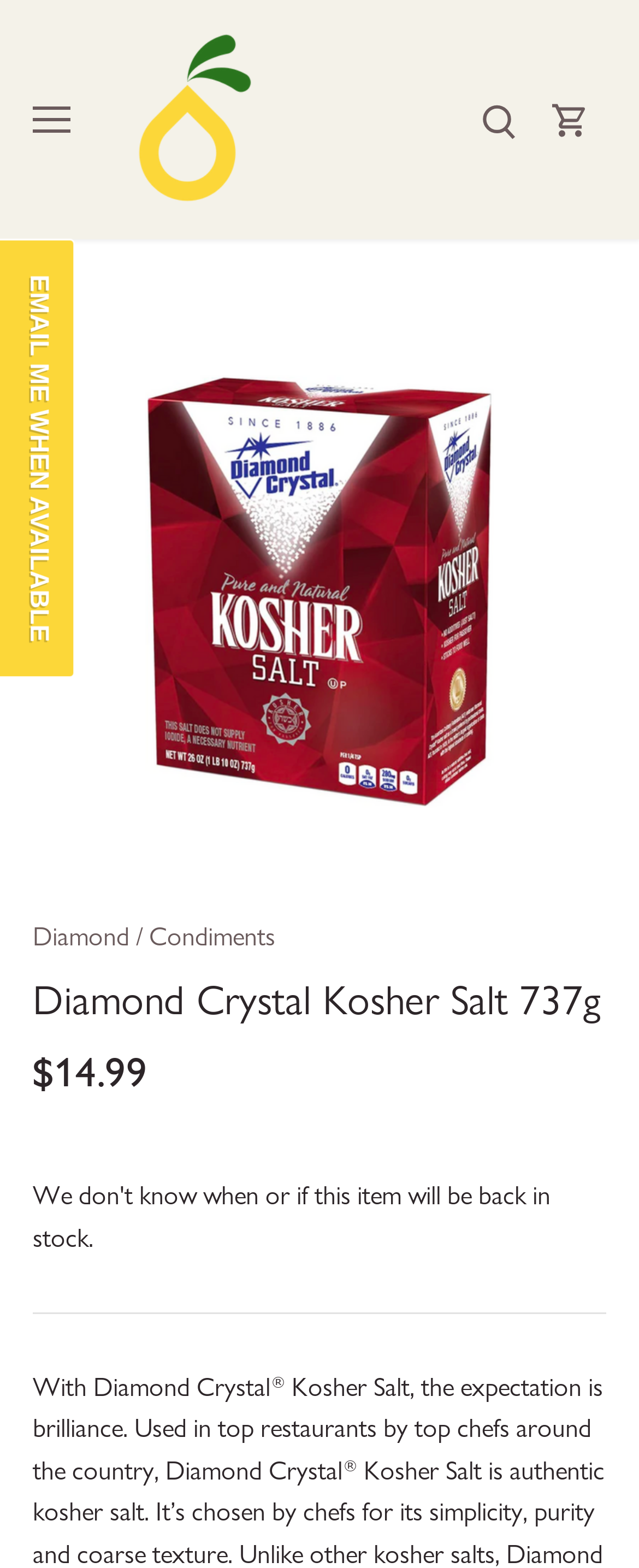What is the brand name of the kosher salt? Refer to the image and provide a one-word or short phrase answer.

Diamond Crystal